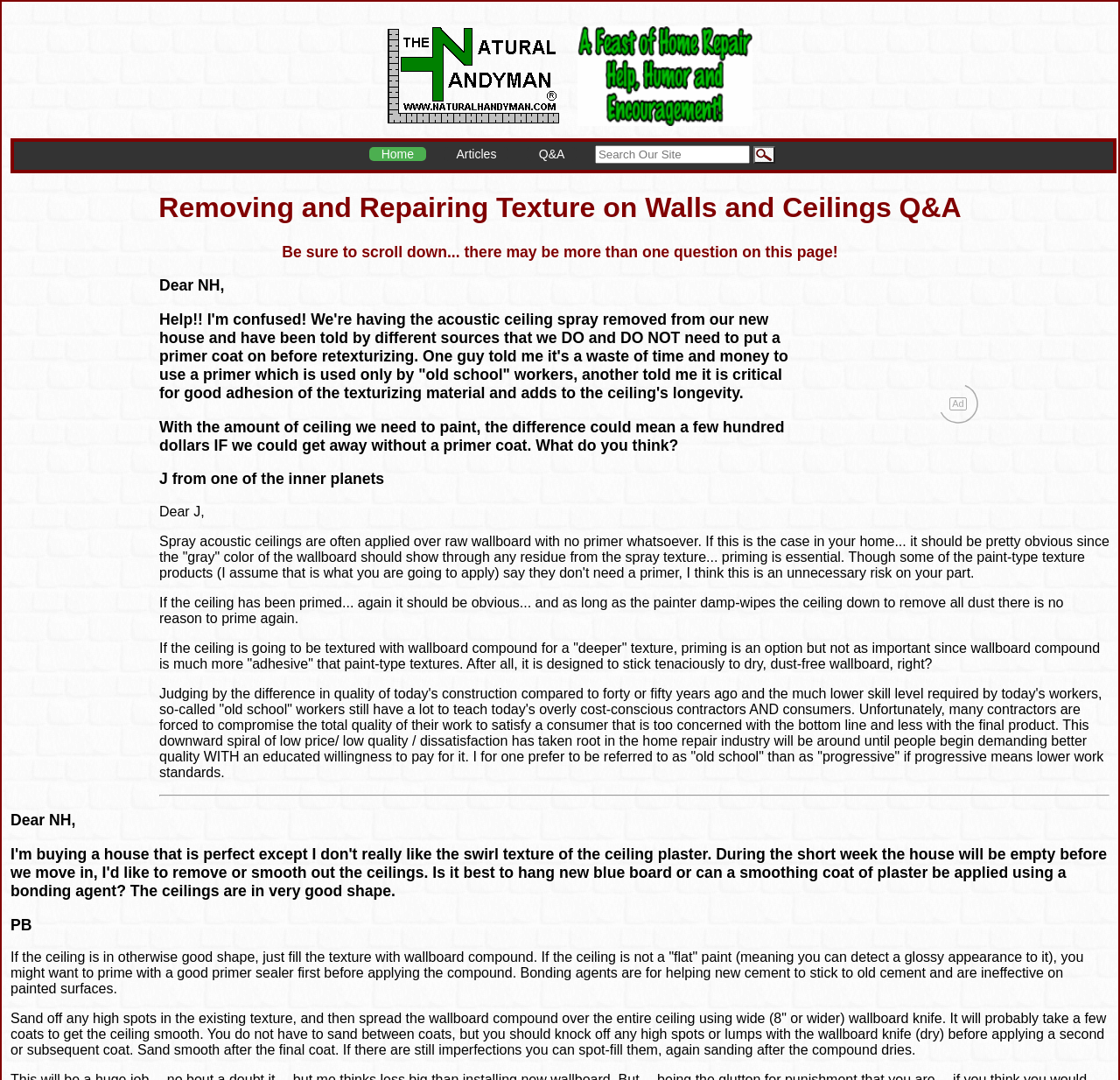Generate a comprehensive description of the webpage.

This webpage is about removing and repairing texture on ceilings and walls, specifically discussing the importance of priming before applying texture. At the top, there is a logo of "Natural Handyman" and a tagline "A feast of home repair help, humor and encouragement". Below the logo, there are navigation links to "Home", "Articles", "Q&A", and a search box.

The main content of the page is a Q&A section, where a user asks about the necessity of priming before retexturizing a ceiling. The user is confused about conflicting advice from different sources and wants to know if priming is essential. The response from "Natural Handyman" explains that priming is crucial if the ceiling was not previously primed, but not necessary if it was already primed. The response also discusses the importance of using a good primer sealer and the difference between paint-type textures and wallboard compound textures.

There are several paragraphs of text in the Q&A section, with a separator line in between. The text is divided into two main sections, with the first section discussing the importance of priming and the second section providing additional advice on how to repair a ceiling. There are also two images on the page, one on the top right and another on the bottom right, which appear to be advertisements.

Overall, the webpage provides detailed advice and guidance on removing and repairing texture on ceilings and walls, with a focus on the importance of priming and the different approaches to take depending on the ceiling's condition.